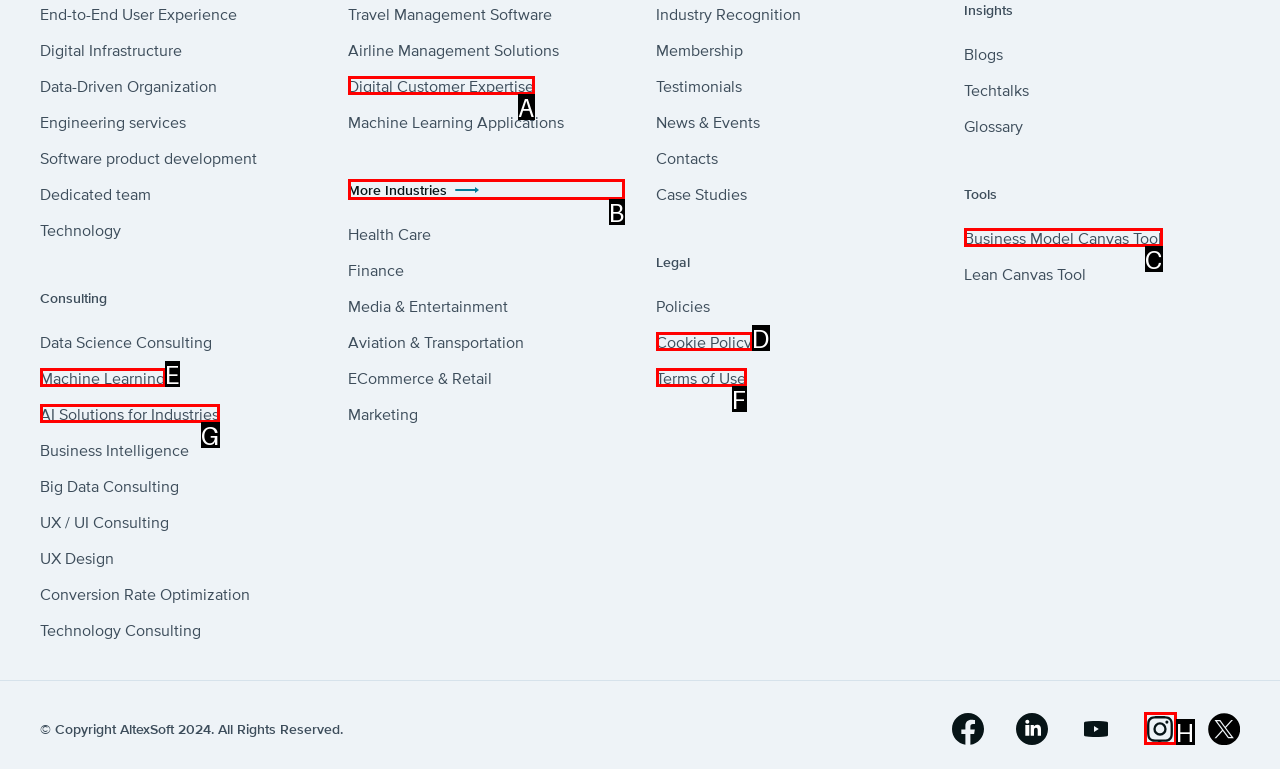Which HTML element matches the description: Terms of Use the best? Answer directly with the letter of the chosen option.

F